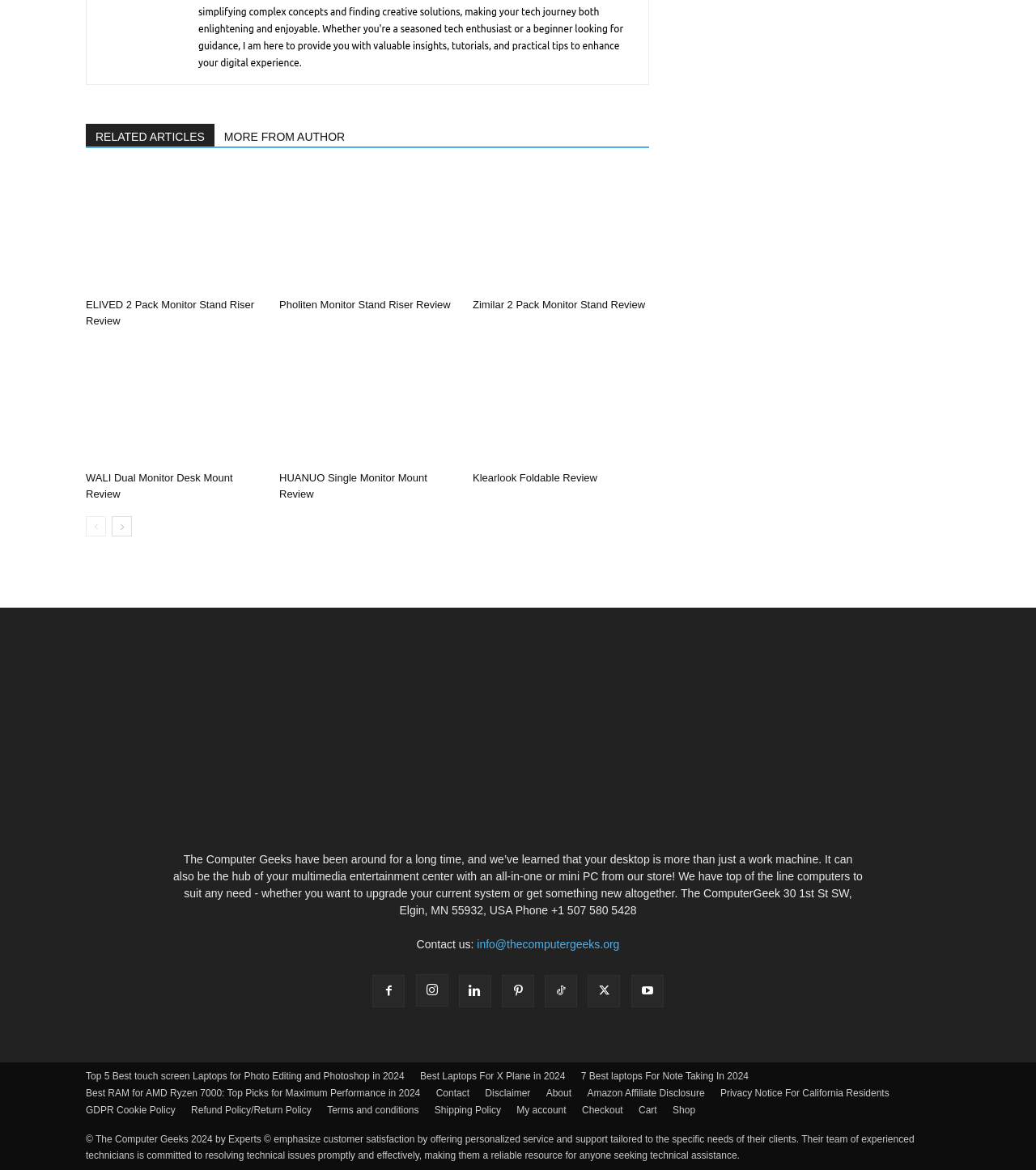Please determine the bounding box coordinates of the element's region to click for the following instruction: "Read the 'ELIVED 2 Pack Monitor Stand Riser Review'".

[0.083, 0.254, 0.253, 0.282]